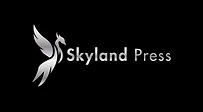Please examine the image and provide a detailed answer to the question: What does the phoenix symbolize?

According to the caption, the stylized representation of a phoenix in the logo symbolizes resilience and renewal, which are likely core values of Skyland Press.